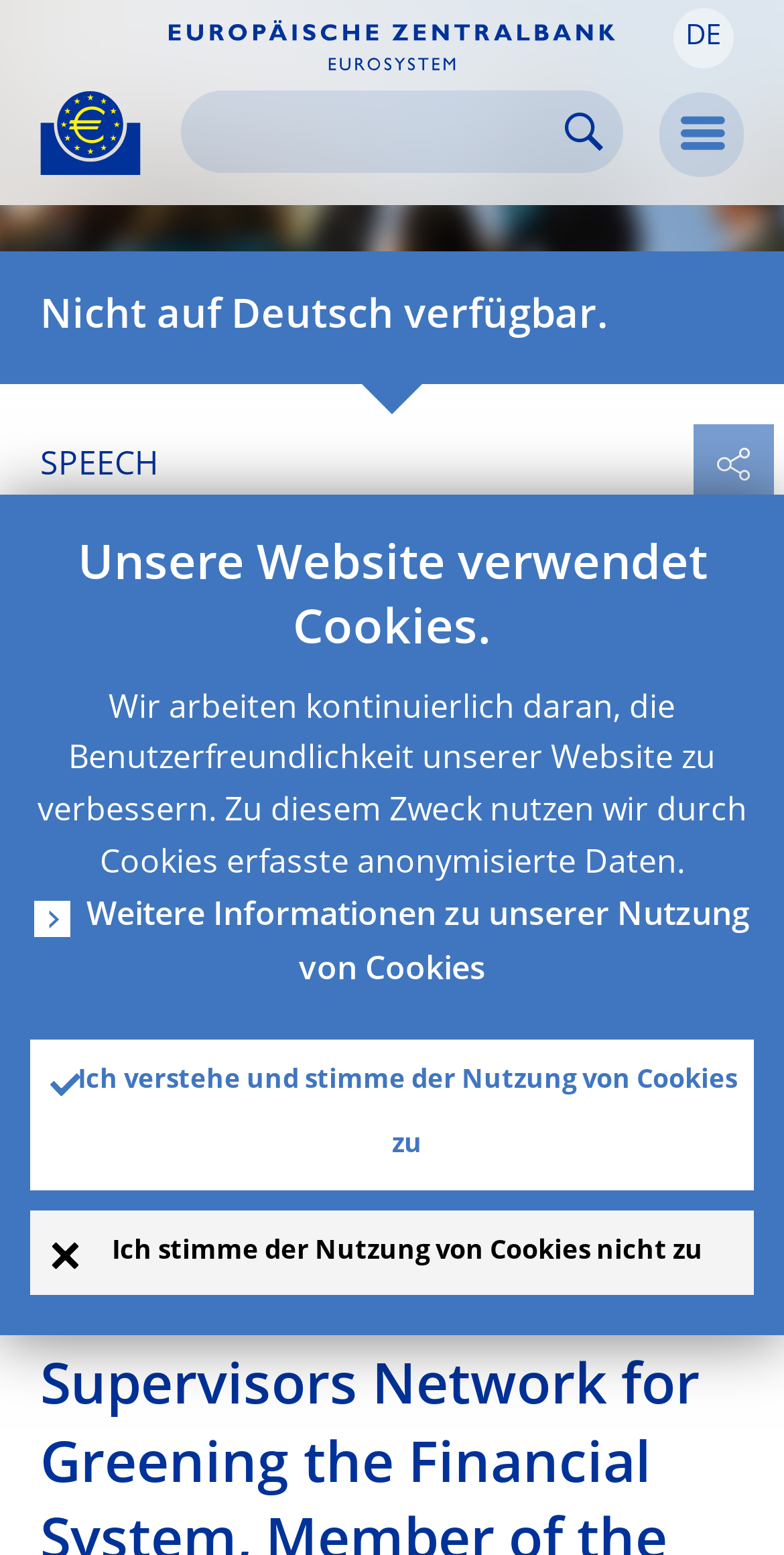Elaborate on the webpage's design and content in a detailed caption.

The webpage is about the European Central Bank (ECB), with a focus on climate action in financial sector policies. At the top left, there is a logo of the ECB, a yellow Euro sign surrounded by yellow stars centered in a dark blue circle resting on a dark blue base. Next to the logo, there is a link to the ECB's eurosystem. 

On the top right, there are several elements. A link to the ECB's logo is positioned above a search bar, which consists of a textbox and a search button. To the right of the search bar, there are two buttons: one for switching the language to German (DE) and another for opening a menu. 

Below the top section, there is a heading that reads "The embrace of the horizon: Forcefully moving with the changing tide for climate action in financial sector policies". This heading spans almost the entire width of the page. 

Further down, there is a section that informs users about the website's use of cookies. This section includes a heading, a paragraph of text, and three links: one for more information about the use of cookies, and two for accepting or declining the use of cookies.